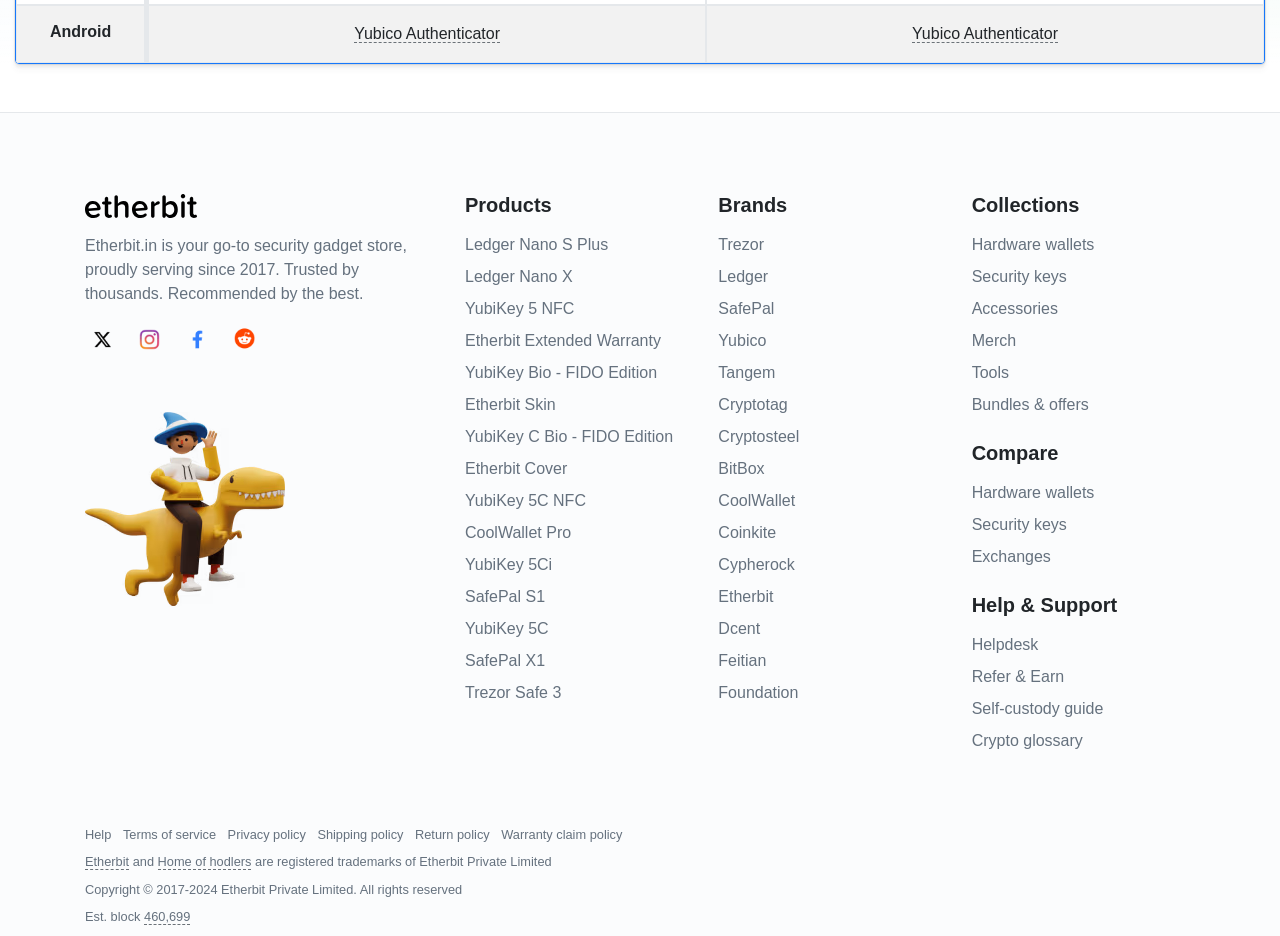What is the year when Etherbit was established?
Please use the image to provide an in-depth answer to the question.

The year when Etherbit was established can be found in the top-left corner of the webpage, where it says 'Etherbit.in is your go-to security gadget store, proudly serving since 2017. Trusted by thousands. Recommended by the best.'